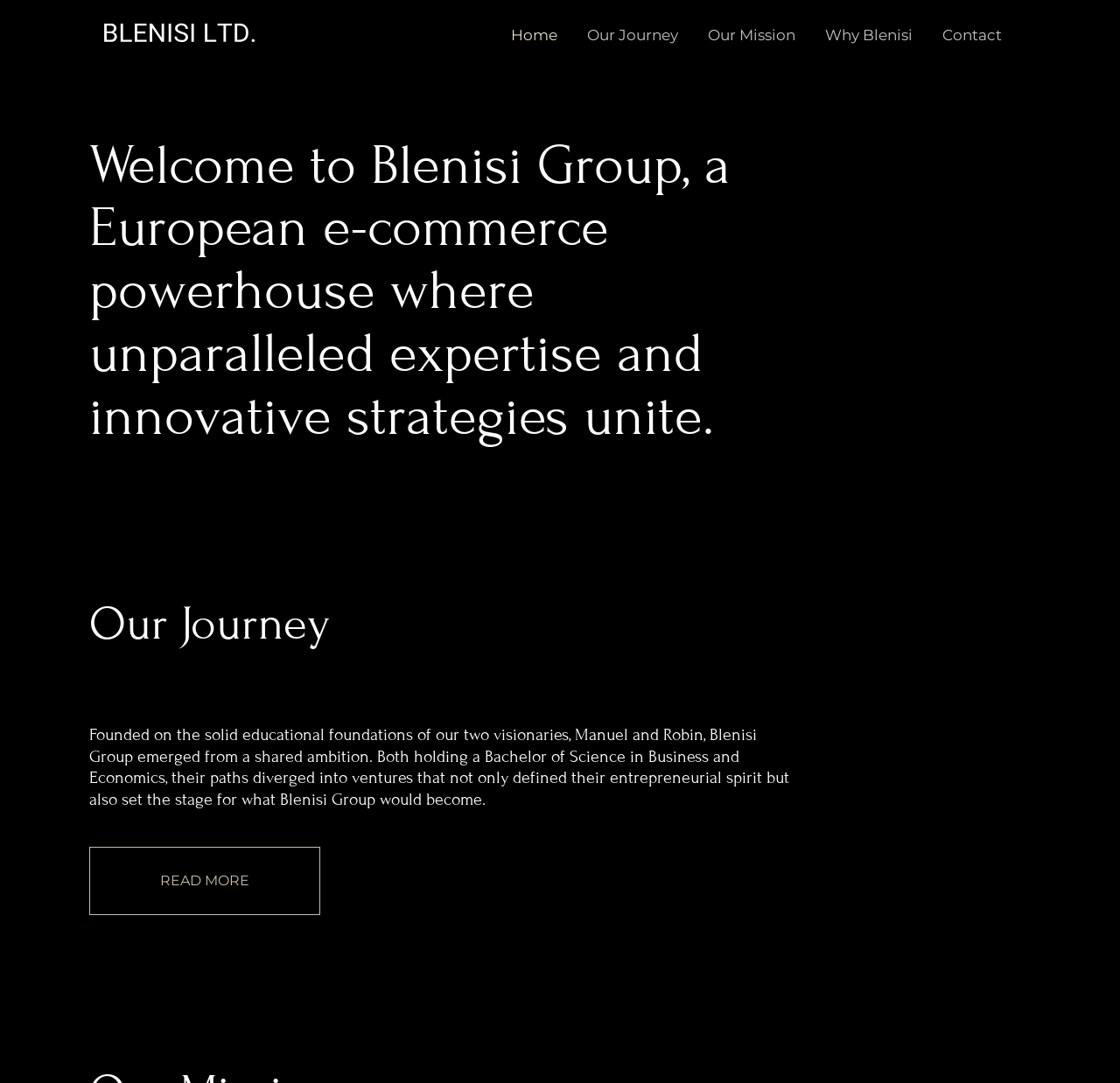From the element description Contact, predict the bounding box coordinates of the UI element. The coordinates must be specified in the format (top-left x, top-left y, bottom-right x, bottom-right y) and should be within the 0 to 1 range.

[0.828, 0.0, 0.908, 0.065]